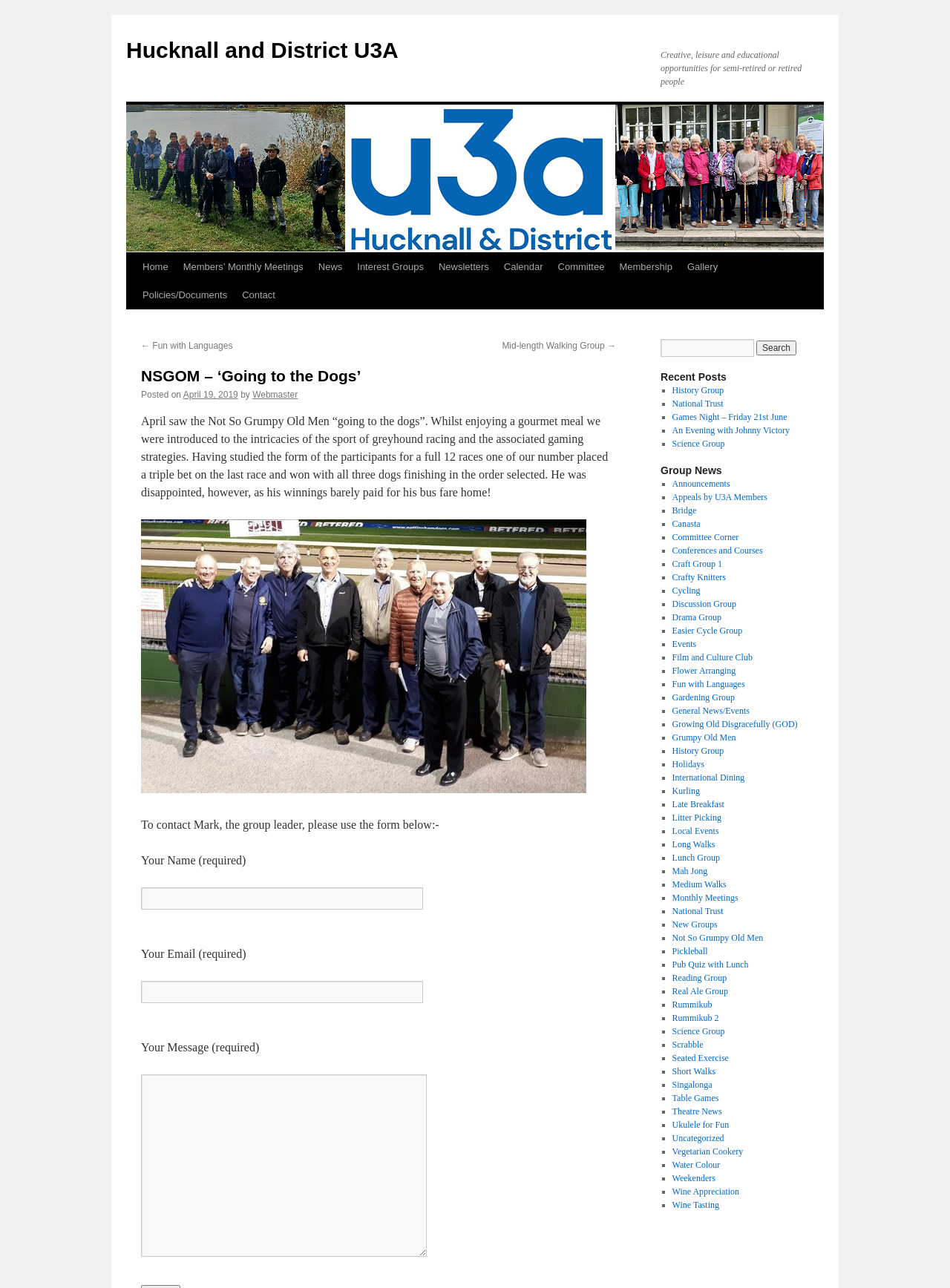Determine the bounding box coordinates of the clickable element necessary to fulfill the instruction: "Click the 'Home' link". Provide the coordinates as four float numbers within the 0 to 1 range, i.e., [left, top, right, bottom].

[0.142, 0.196, 0.185, 0.218]